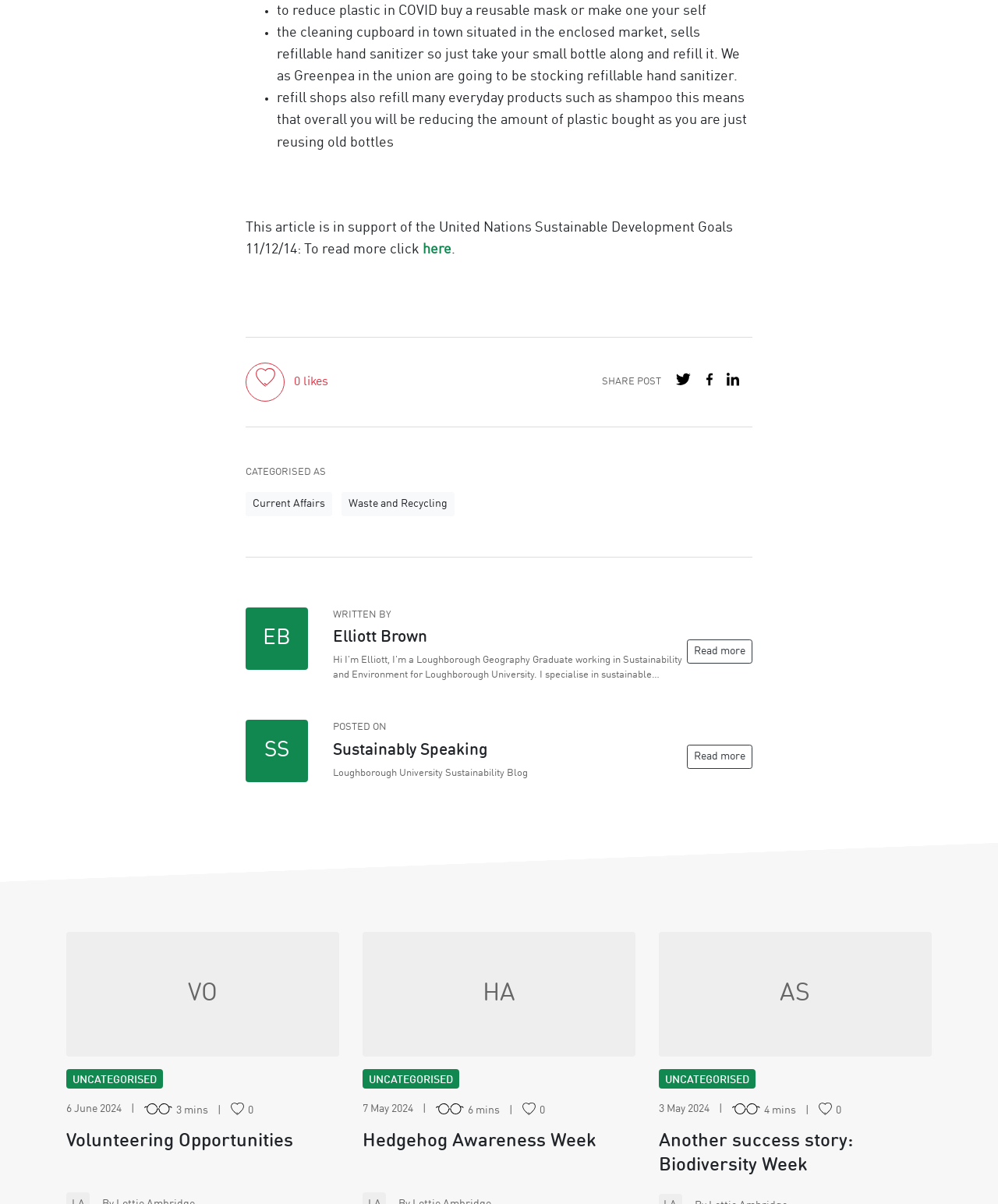Provide a single word or phrase to answer the given question: 
Where can you refill hand sanitizer?

The cleaning cupboard in town